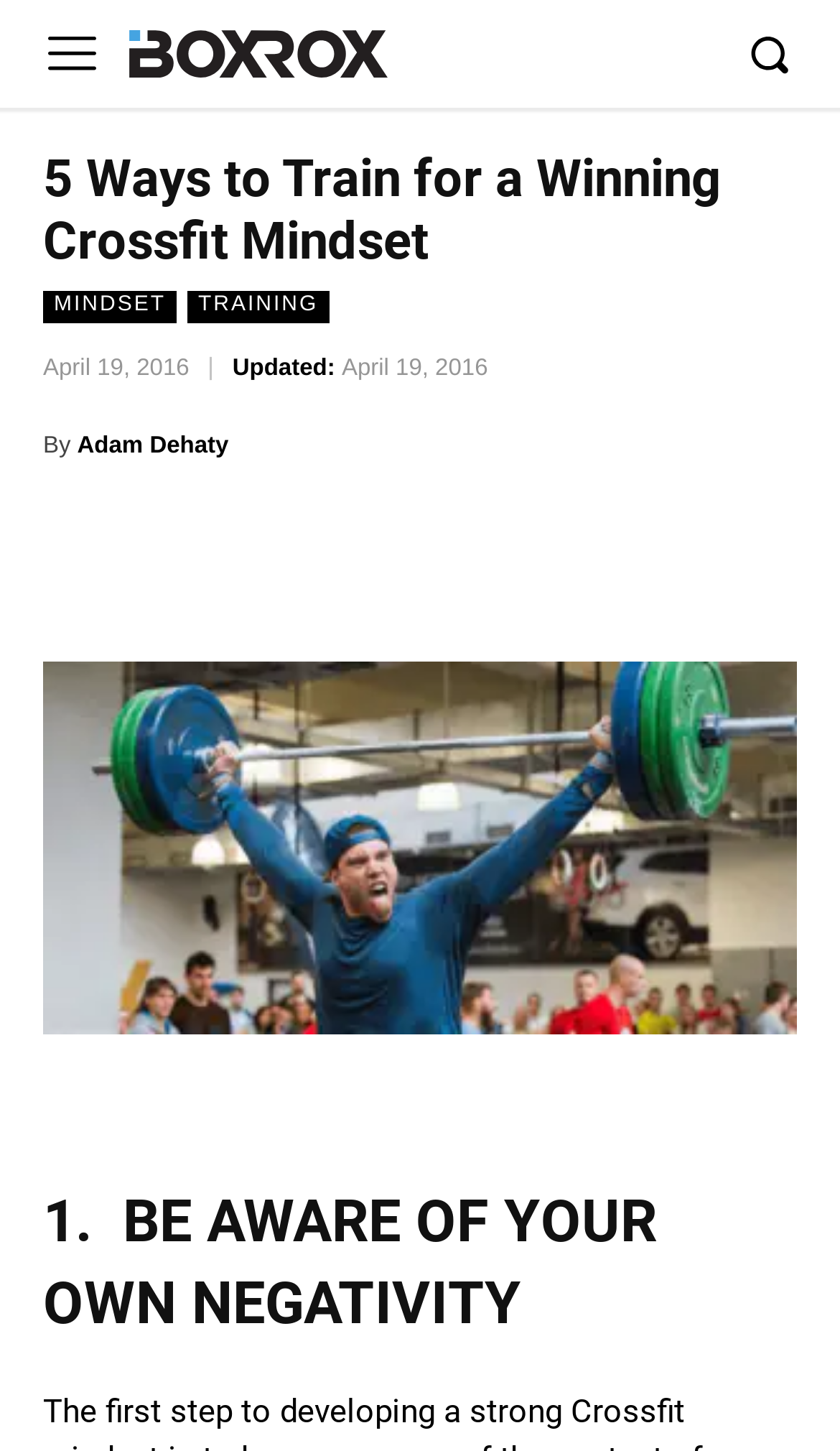Identify and provide the title of the webpage.

5 Ways to Train for a Winning Crossfit Mindset